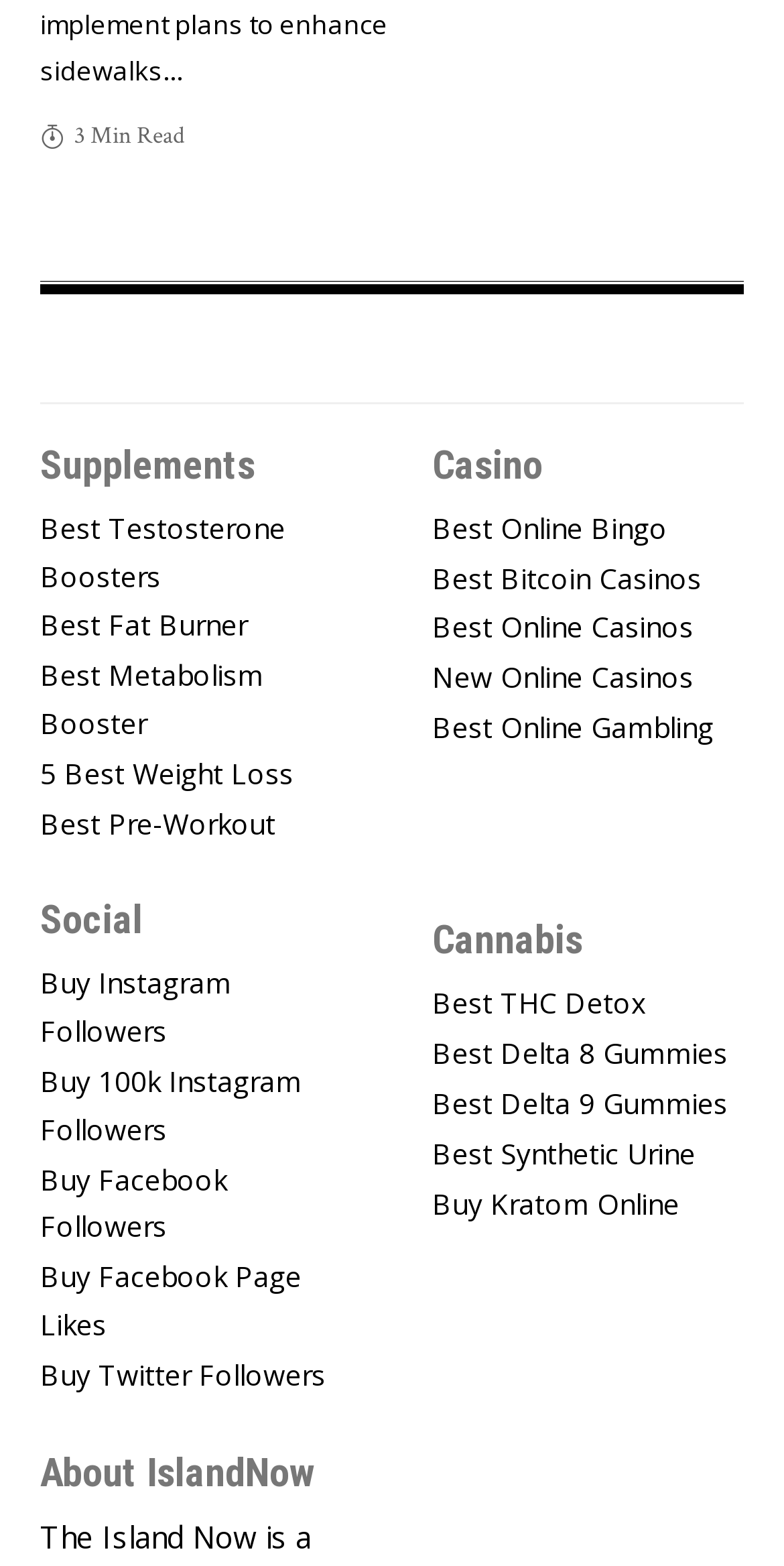Determine the bounding box coordinates of the element that should be clicked to execute the following command: "Read about Best Testosterone Boosters".

[0.051, 0.322, 0.449, 0.39]